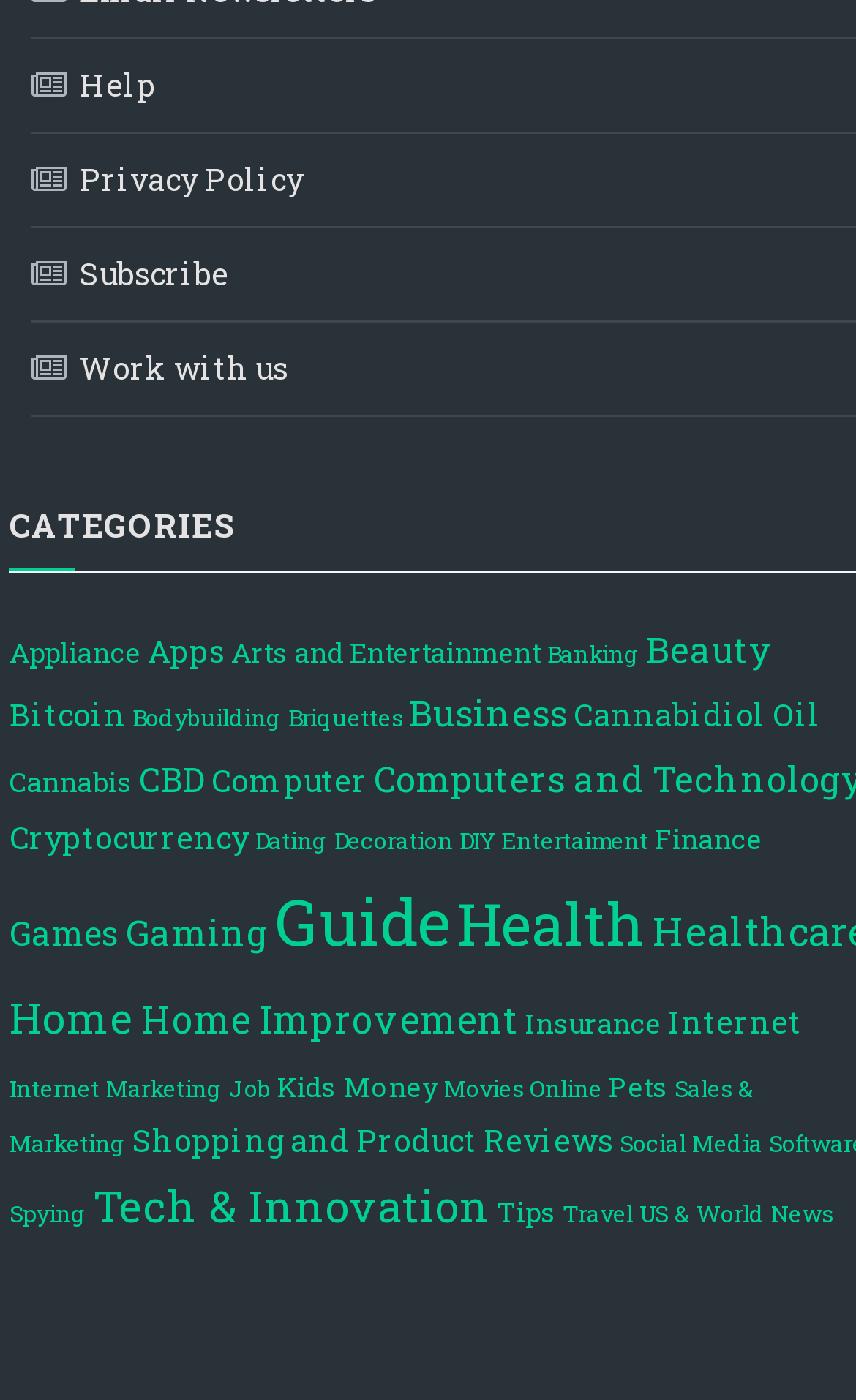Pinpoint the bounding box coordinates of the clickable element needed to complete the instruction: "Read US & World News". The coordinates should be provided as four float numbers between 0 and 1: [left, top, right, bottom].

[0.747, 0.856, 0.972, 0.878]